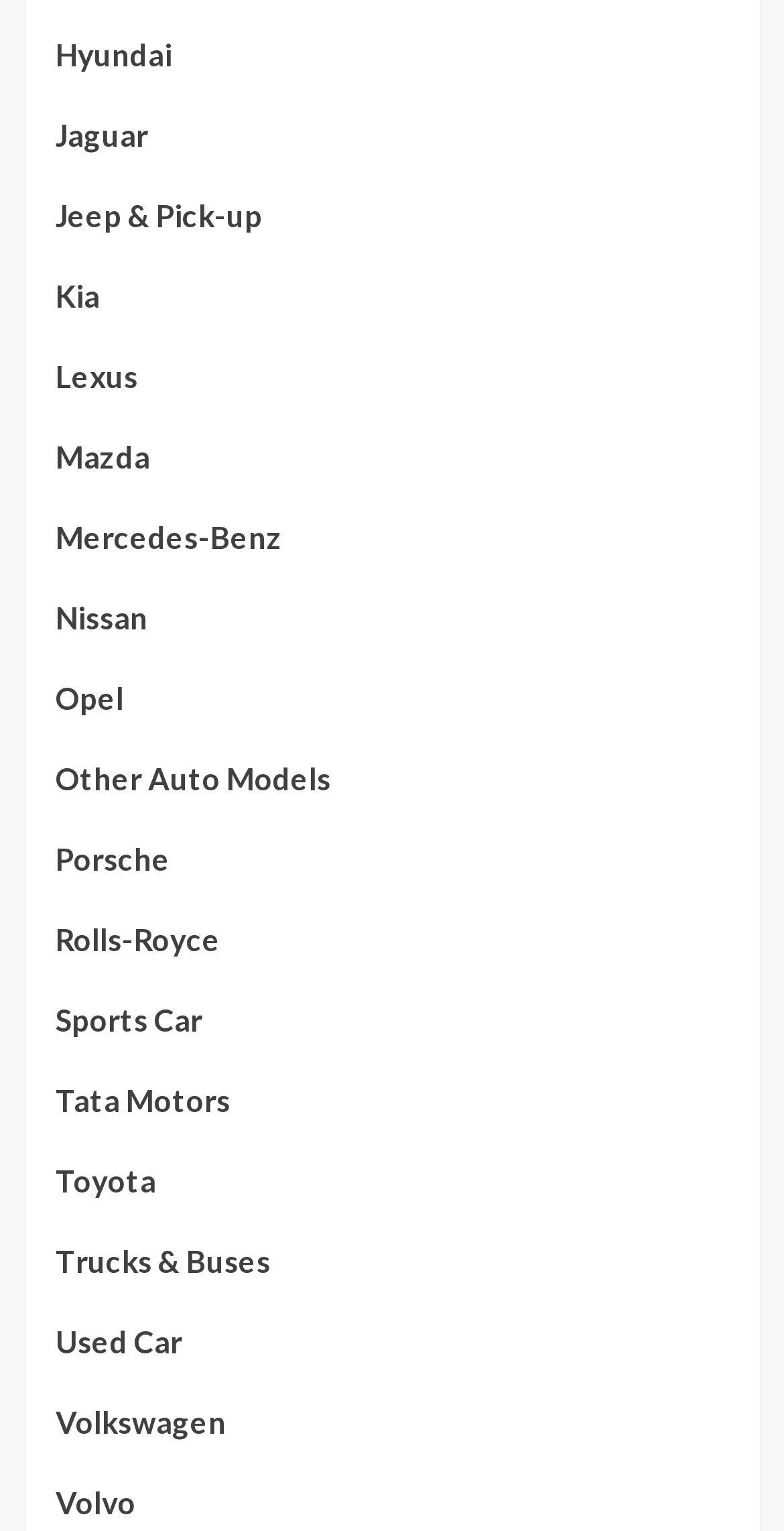Using the given element description, provide the bounding box coordinates (top-left x, top-left y, bottom-right x, bottom-right y) for the corresponding UI element in the screenshot: Other Auto Models

[0.071, 0.492, 0.422, 0.544]